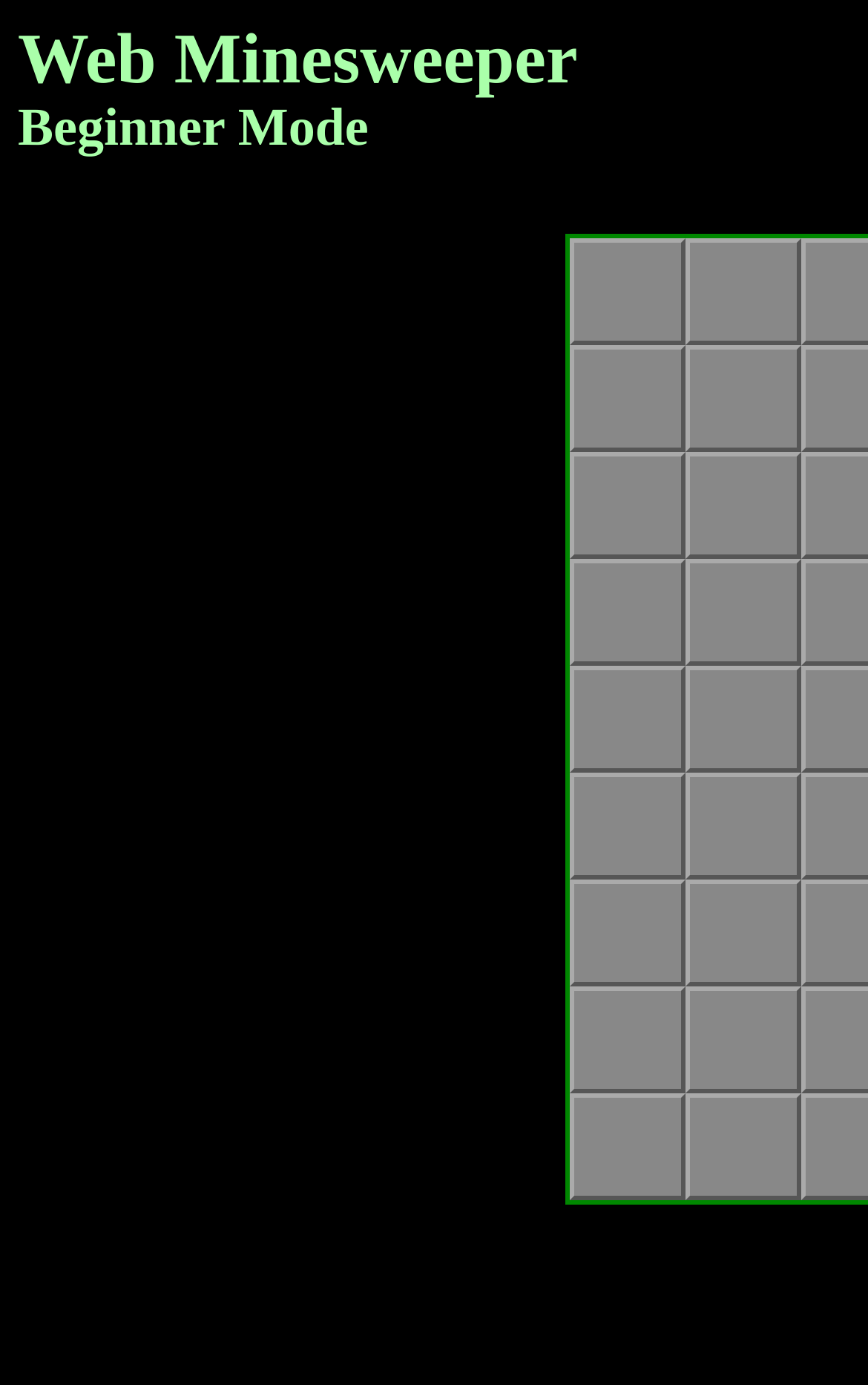Explain the webpage's layout and main content in detail.

The webpage is a Web Minesweeper game. At the top, there is a heading that reads "Web Minesweeper". Below it, there is another heading that says "Beginner Mode". 

Under the "Beginner Mode" heading, there is a grid of 16 grid cells, arranged in 4 rows and 4 columns. Each grid cell contains a blank space, represented by '\xa0'. The grid cells are evenly spaced and take up most of the webpage.